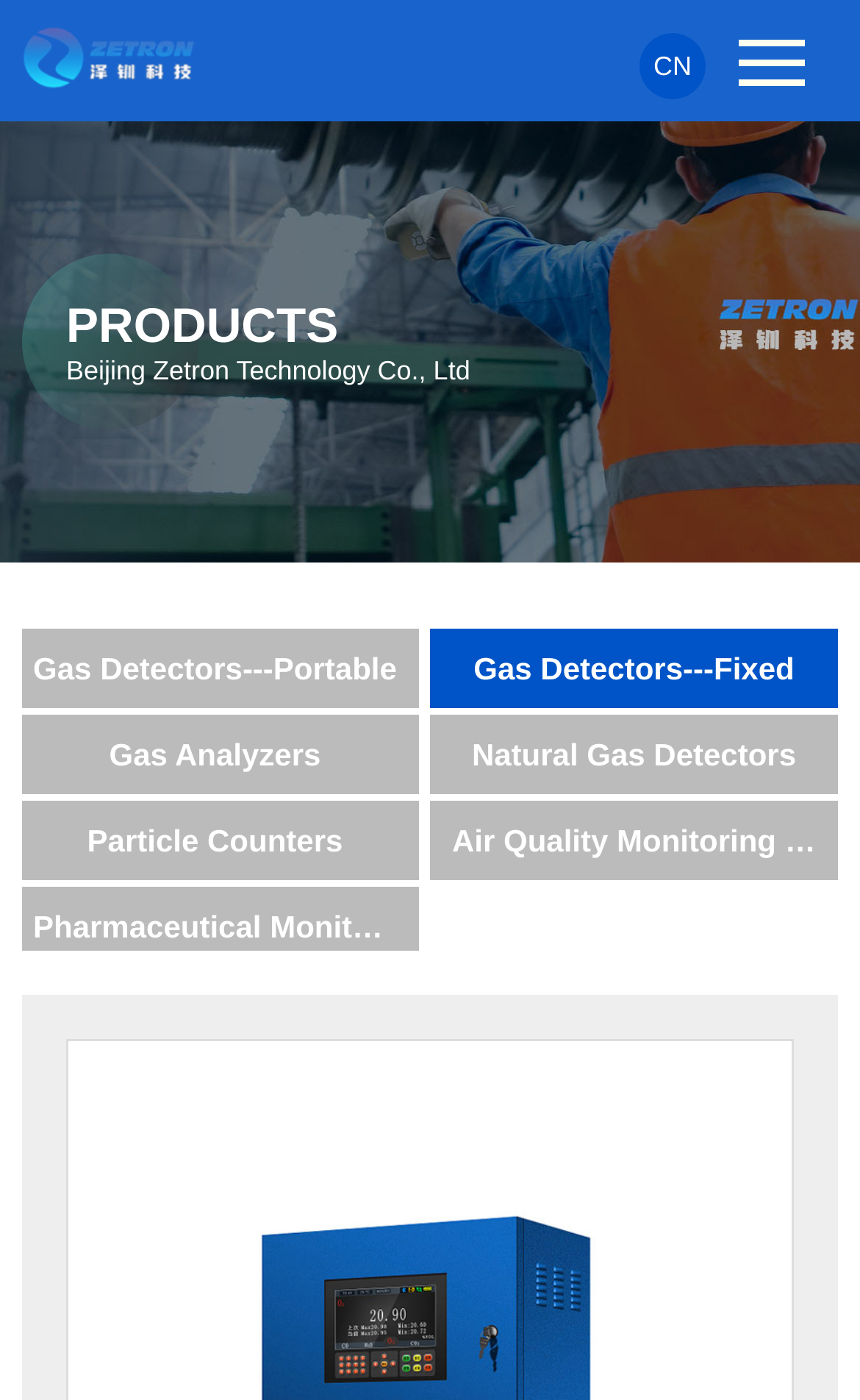Using the image as a reference, answer the following question in as much detail as possible:
Is there a language selection option?

I found a link with the text 'CN' and coordinates [0.744, 0.024, 0.821, 0.071], which suggests that it is a language selection option.